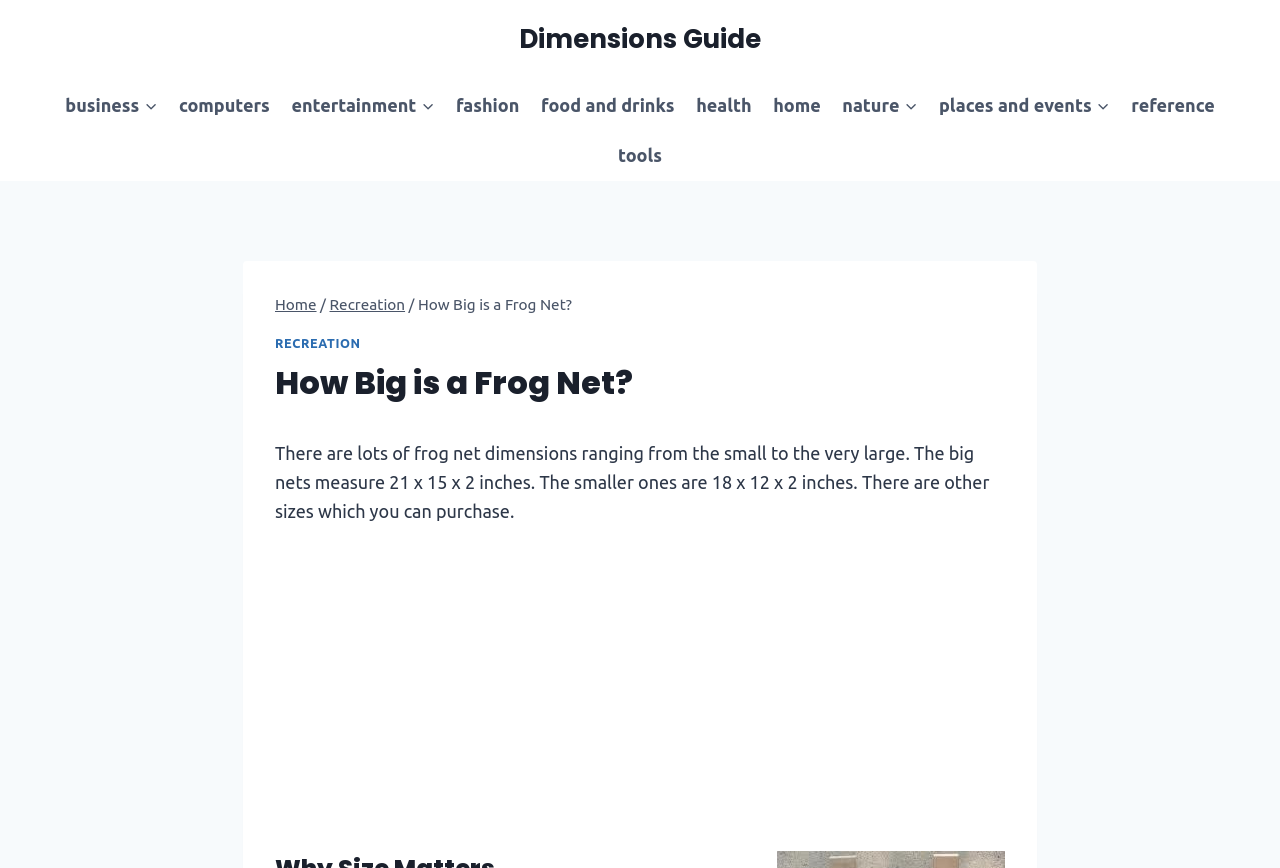Identify the bounding box coordinates for the UI element described as follows: Dimensions Guide. Use the format (top-left x, top-left y, bottom-right x, bottom-right y) and ensure all values are floating point numbers between 0 and 1.

[0.405, 0.028, 0.595, 0.064]